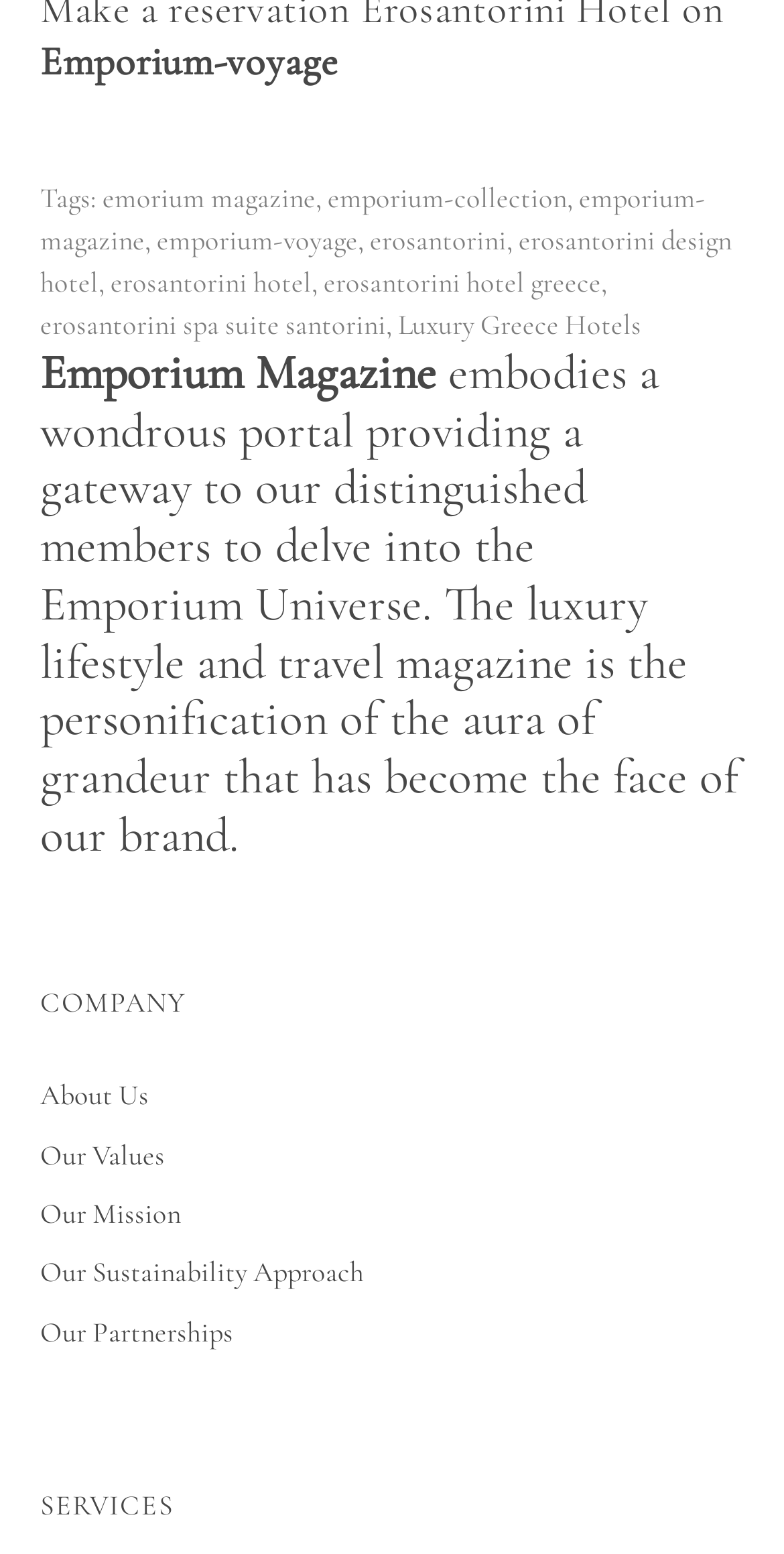Given the element description erosantorini hotel, specify the bounding box coordinates of the corresponding UI element in the format (top-left x, top-left y, bottom-right x, bottom-right y). All values must be between 0 and 1.

[0.141, 0.17, 0.397, 0.192]